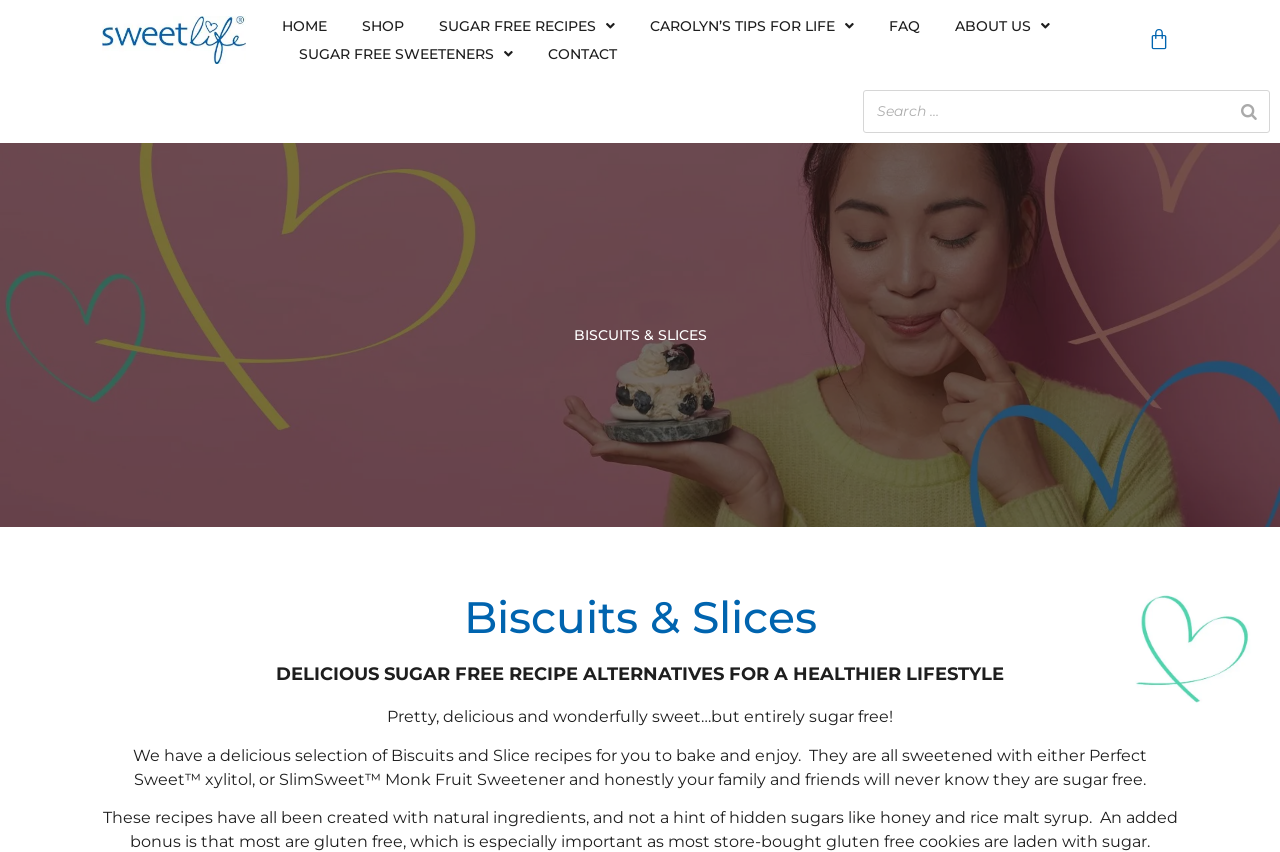Please find the bounding box coordinates of the element that must be clicked to perform the given instruction: "Type your email address". The coordinates should be four float numbers from 0 to 1, i.e., [left, top, right, bottom].

None